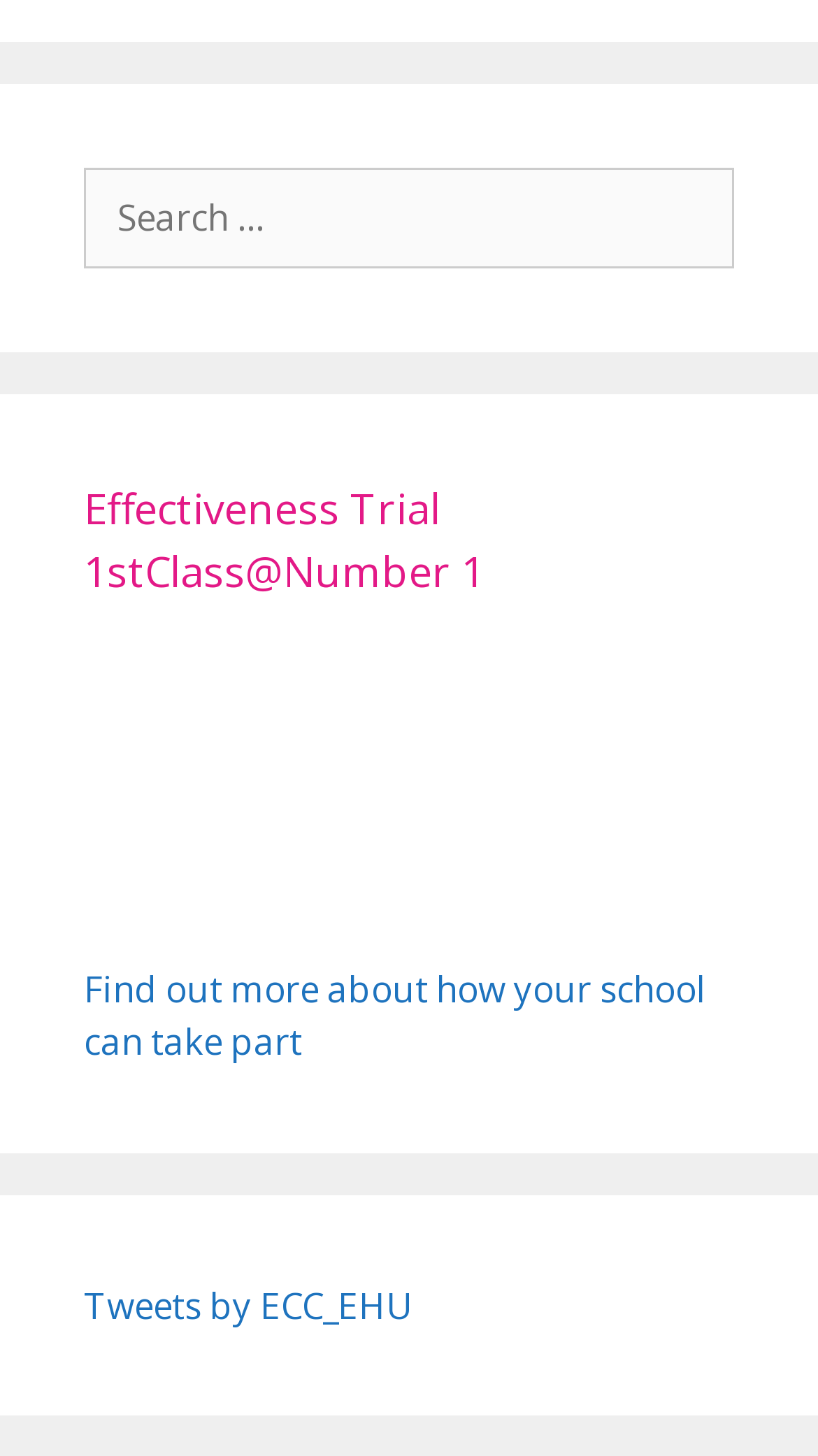How many links are below the heading?
Using the image provided, answer with just one word or phrase.

Two